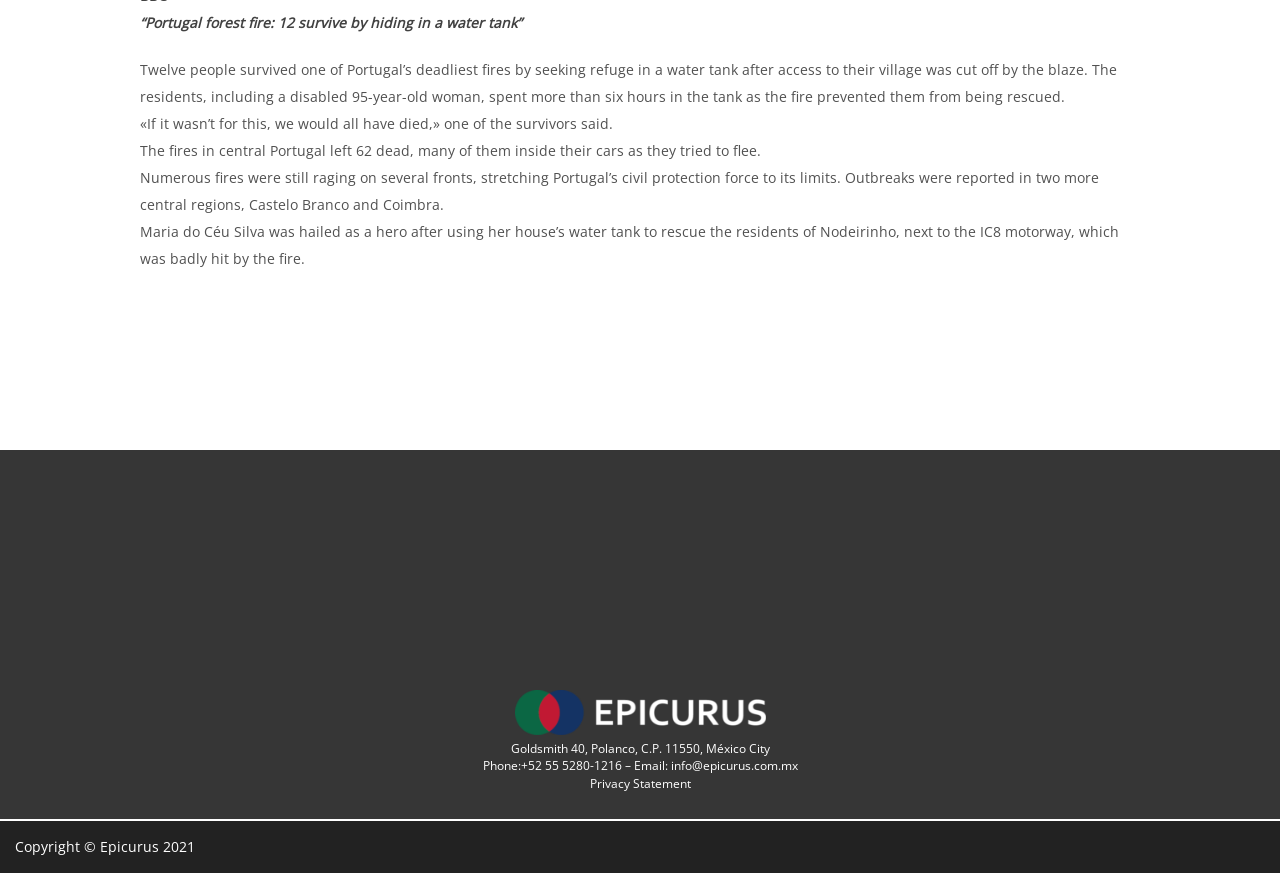What year is the copyright of Epicurus?
Provide a detailed answer to the question using information from the image.

The answer can be found in the last StaticText element, which states 'Copyright © Epicurus 2021'. This indicates that the copyright of Epicurus is for the year 2021.